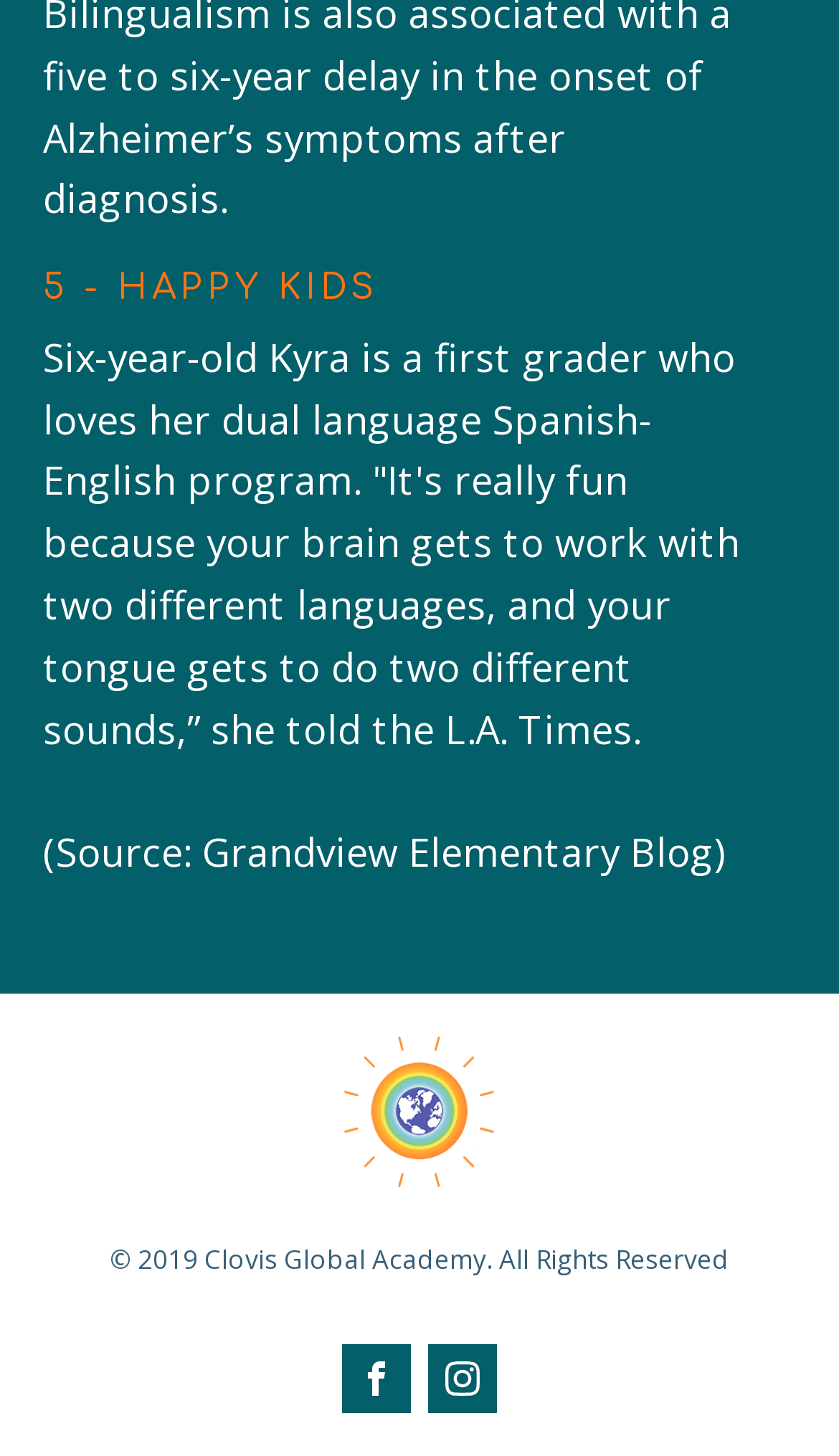Carefully examine the image and provide an in-depth answer to the question: What is Kyra's grade level?

According to the StaticText element, Kyra is a six-year-old who loves her dual language Spanish-English program, and she is a first grader.